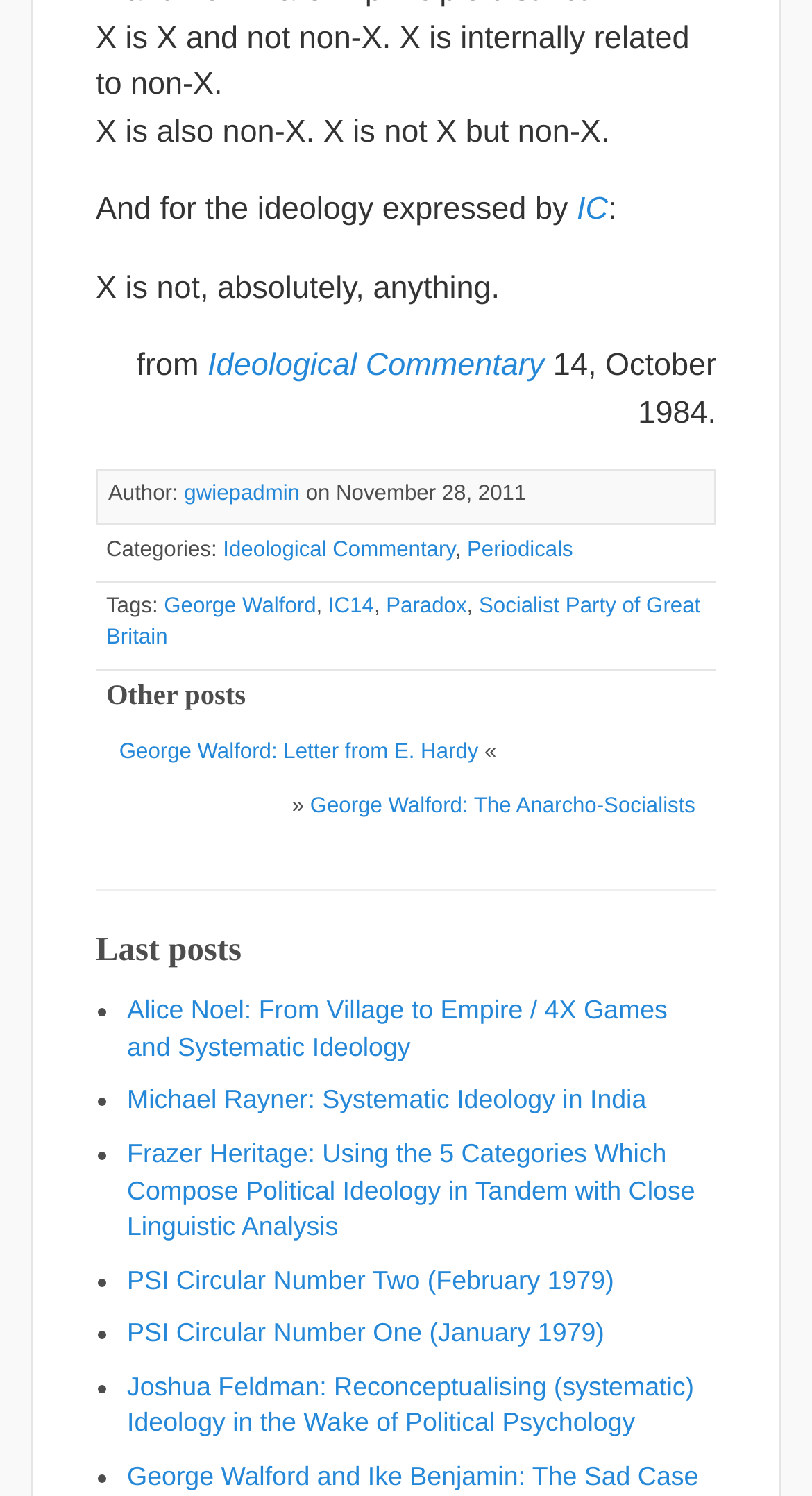What is the author of this post?
Look at the image and answer the question using a single word or phrase.

gwiepadmin